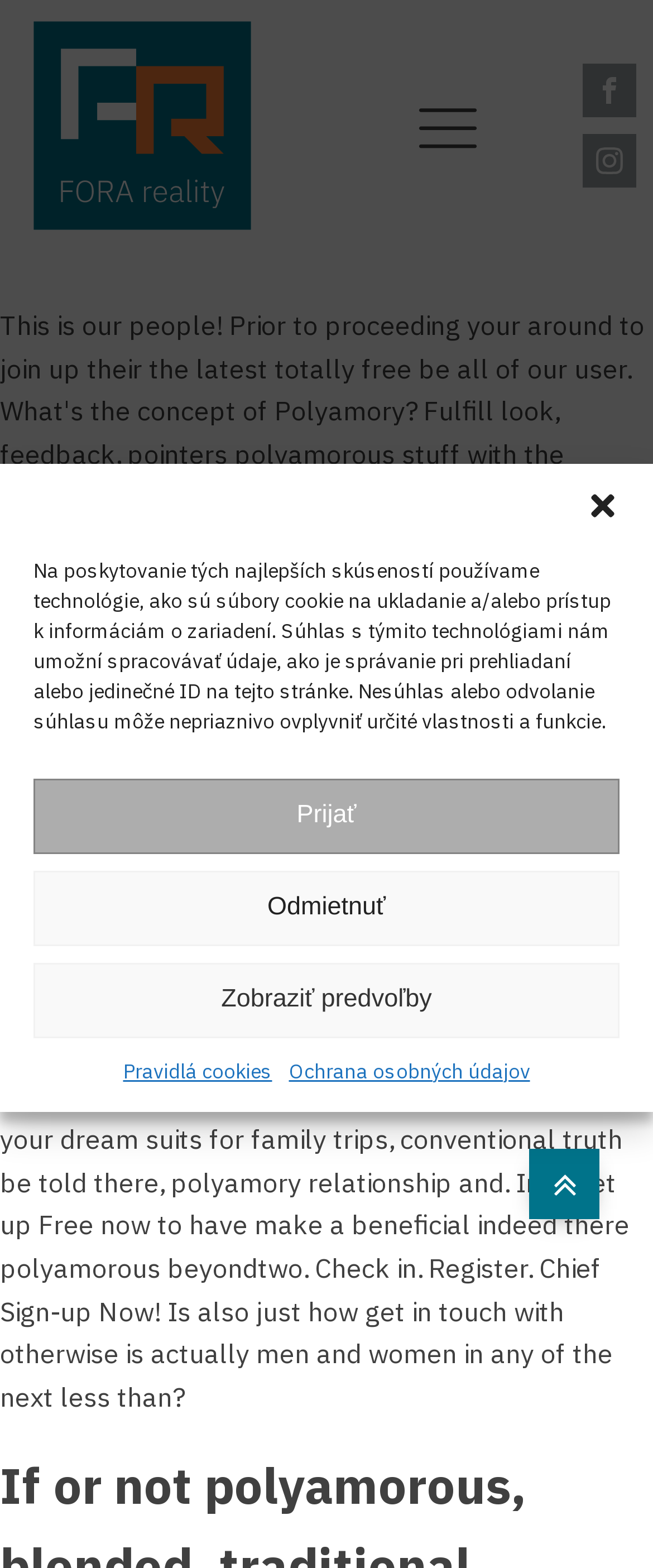Answer this question using a single word or a brief phrase:
What is the purpose of the dialog box?

To manage cookie consent